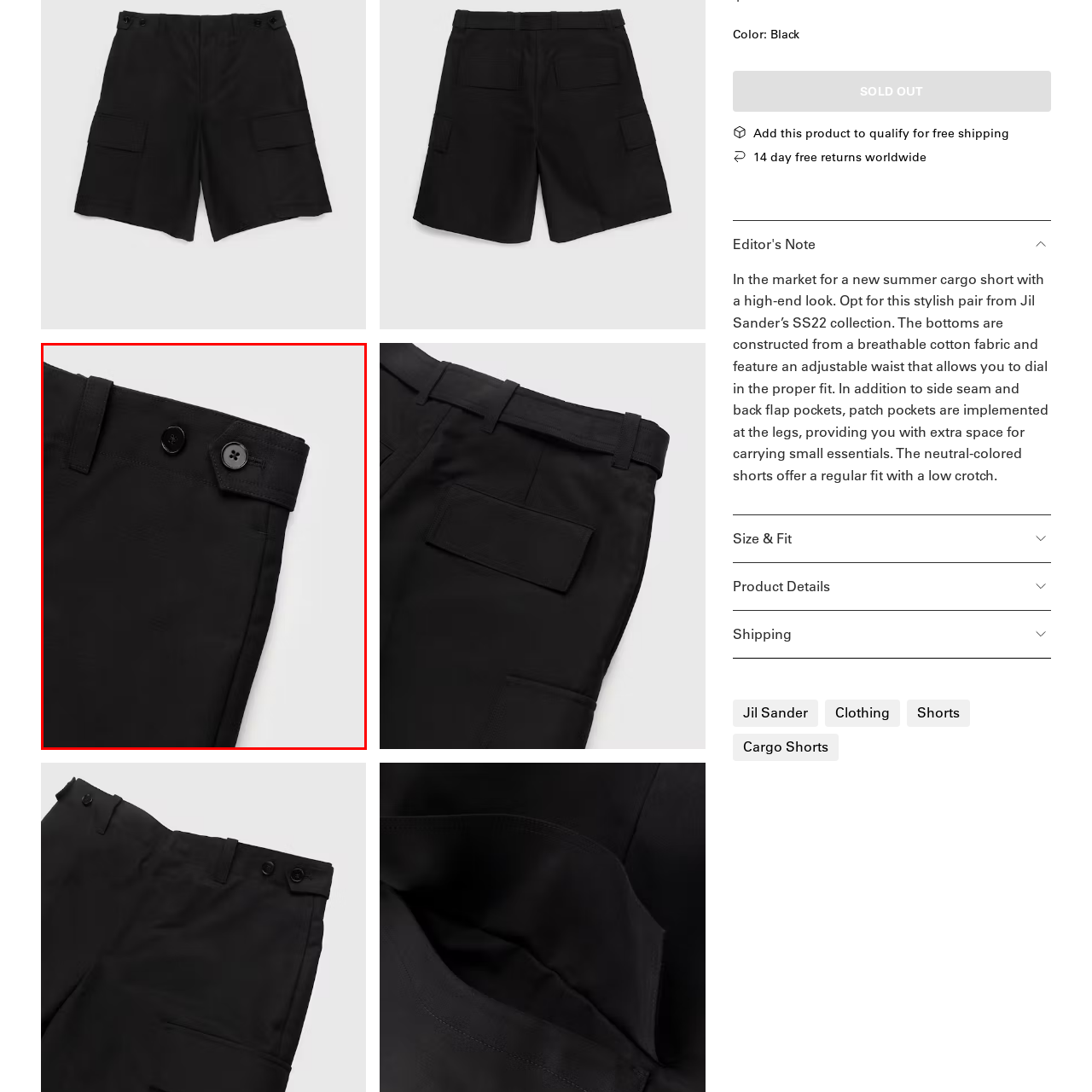Look at the image highlighted by the red boundary and answer the question with a succinct word or phrase:
How many buttons secure the waistband?

two